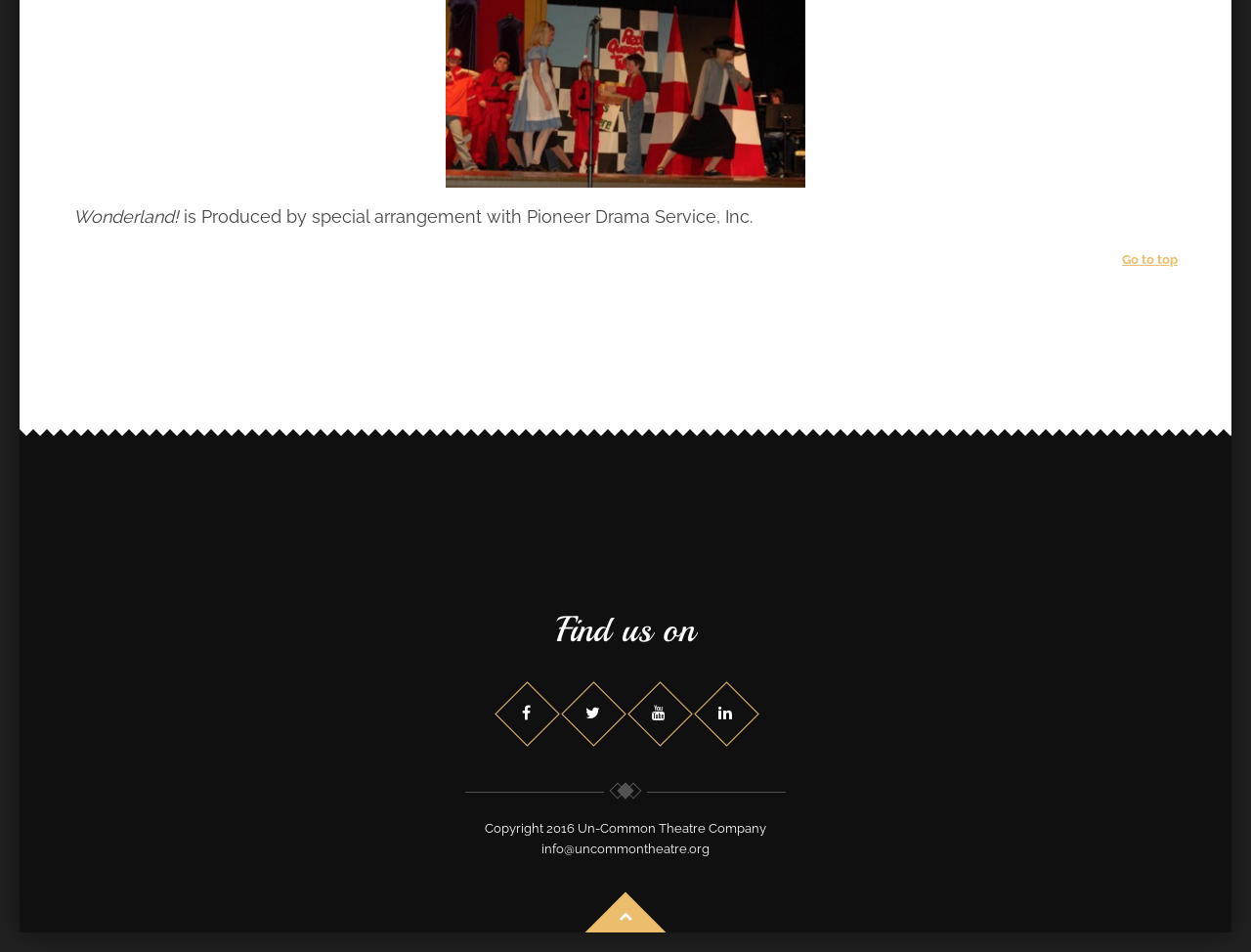Respond to the question with just a single word or phrase: 
What social media platforms can you find the theatre company on?

Facebook, Twitter, Youtube, Tumblr